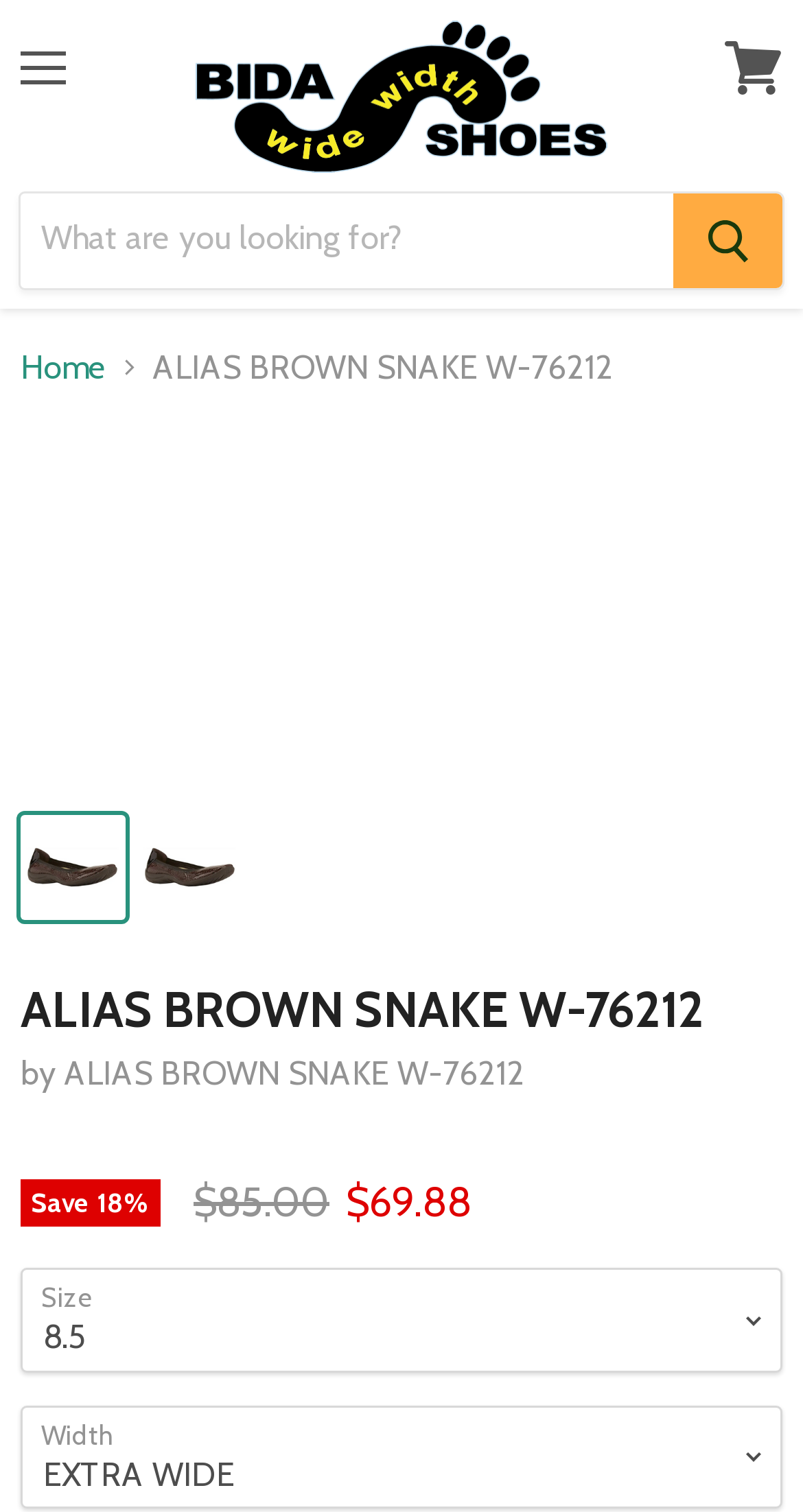What is the product name?
Can you offer a detailed and complete answer to this question?

I found the product name by looking at the breadcrumbs navigation section, where it is written as 'ALIAS BROWN SNAKE W-76212'.